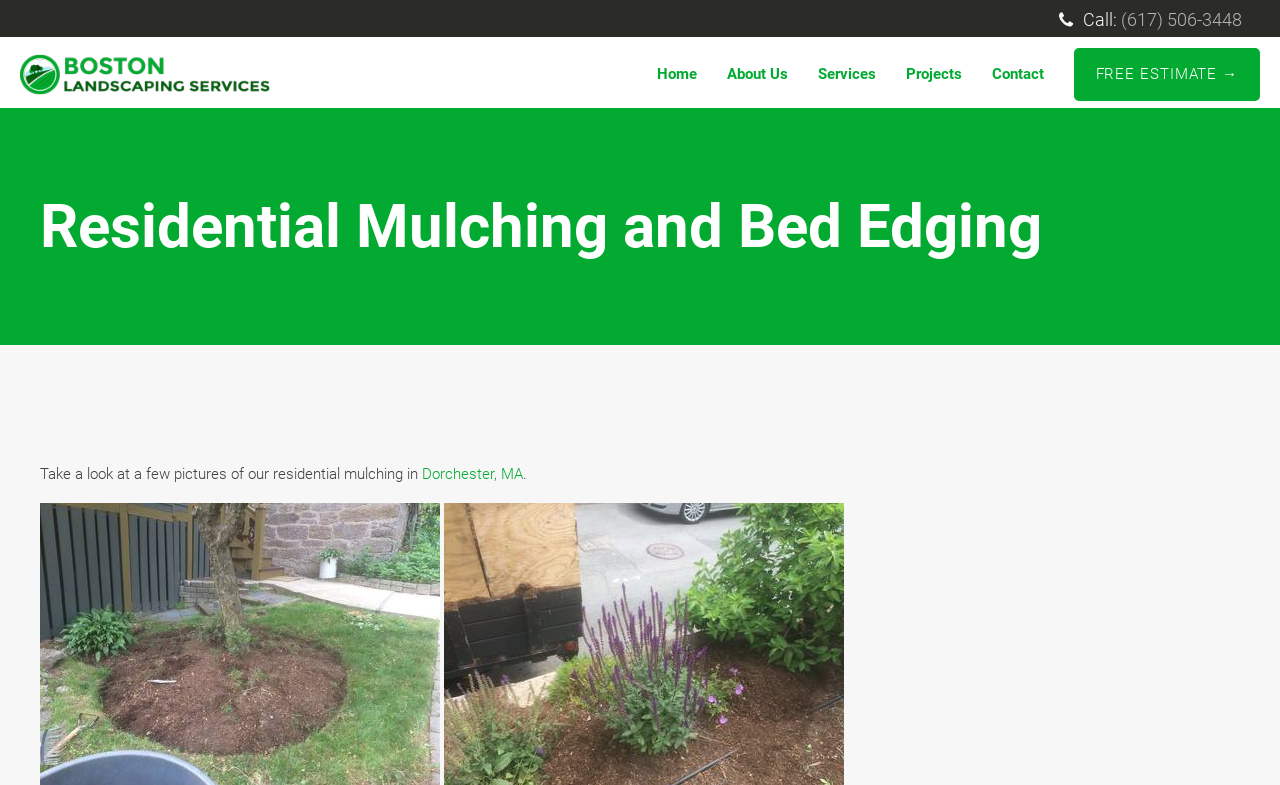Pinpoint the bounding box coordinates of the clickable area needed to execute the instruction: "Visit the home page". The coordinates should be specified as four float numbers between 0 and 1, i.e., [left, top, right, bottom].

[0.501, 0.077, 0.556, 0.113]